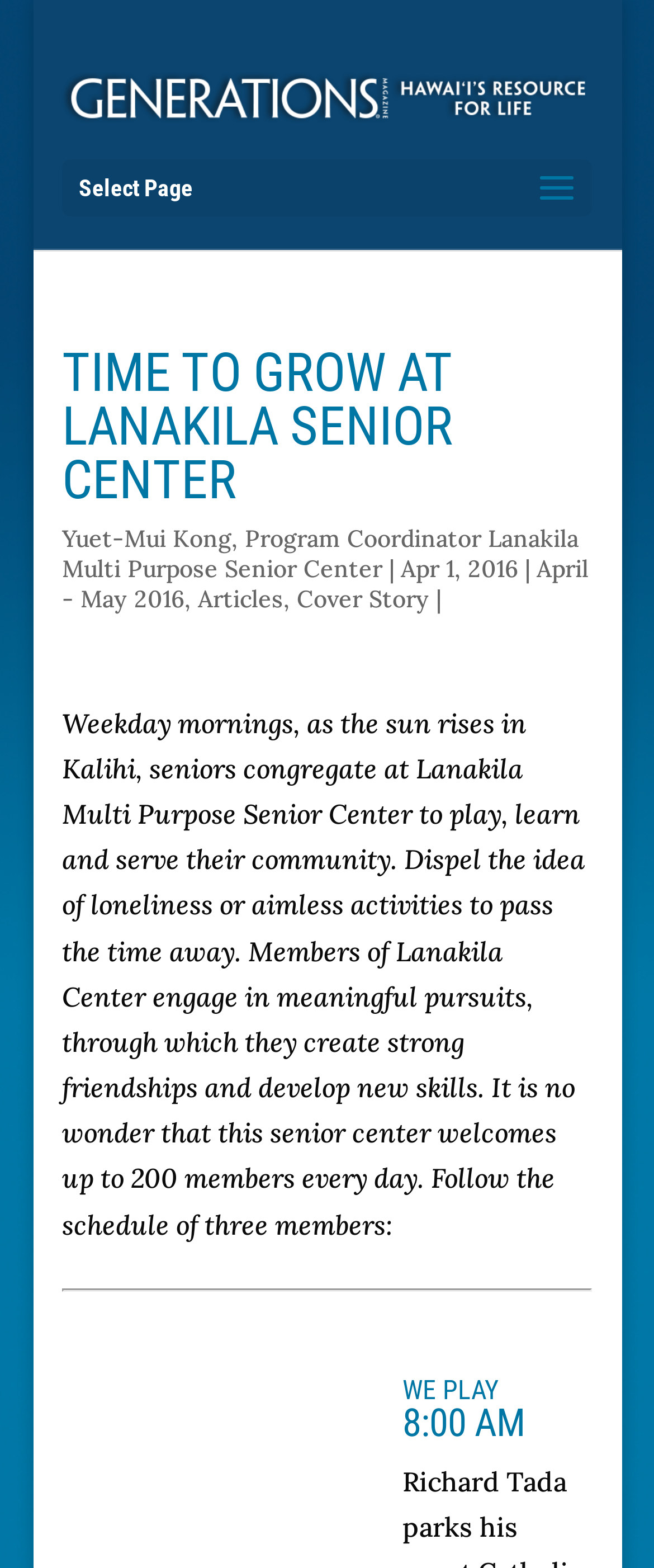Provide the bounding box coordinates of the HTML element this sentence describes: "Cover Story".

[0.454, 0.373, 0.657, 0.392]